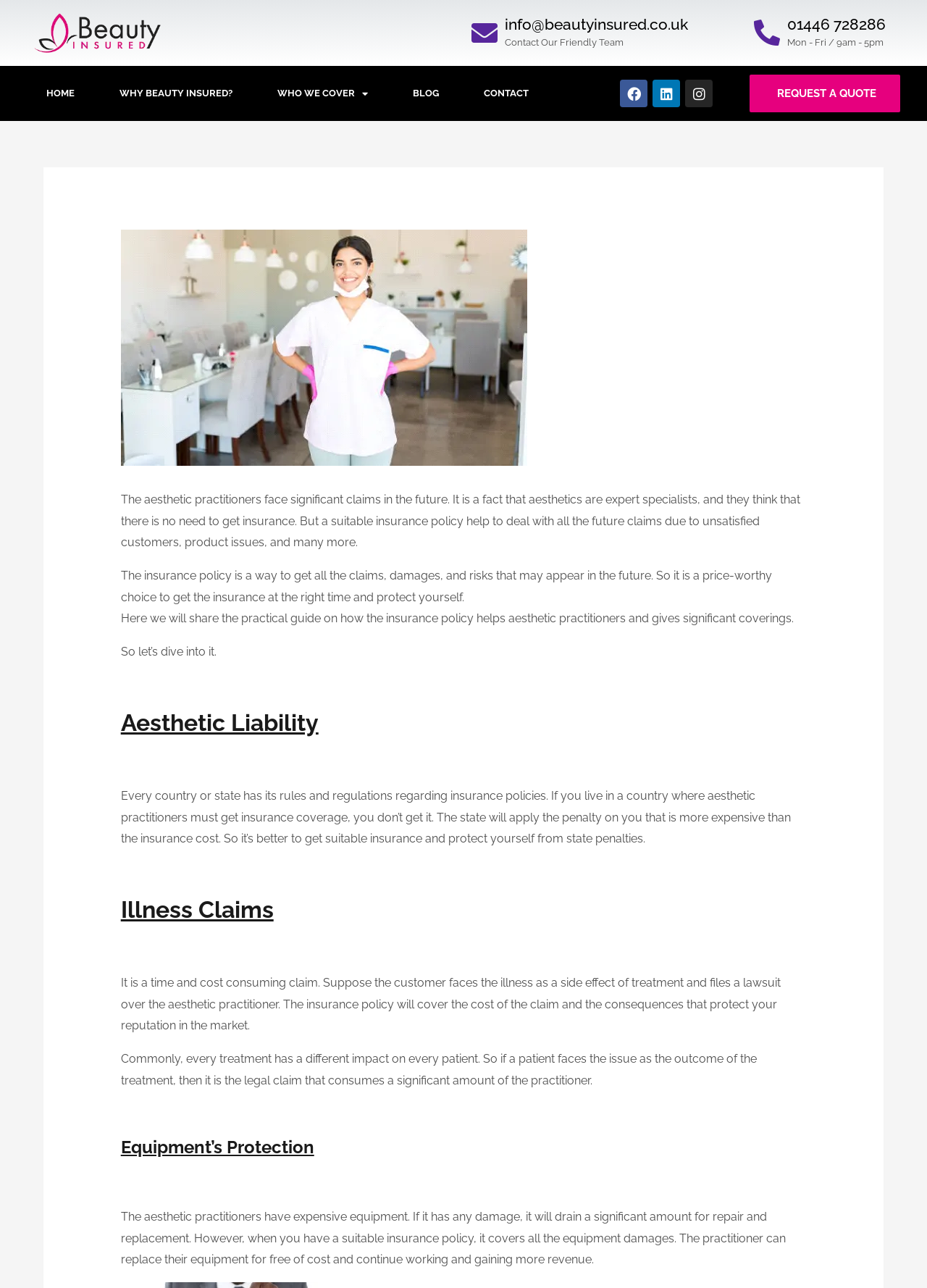Determine the bounding box coordinates of the section to be clicked to follow the instruction: "Click the 'HOME' link". The coordinates should be given as four float numbers between 0 and 1, formatted as [left, top, right, bottom].

[0.025, 0.057, 0.104, 0.089]